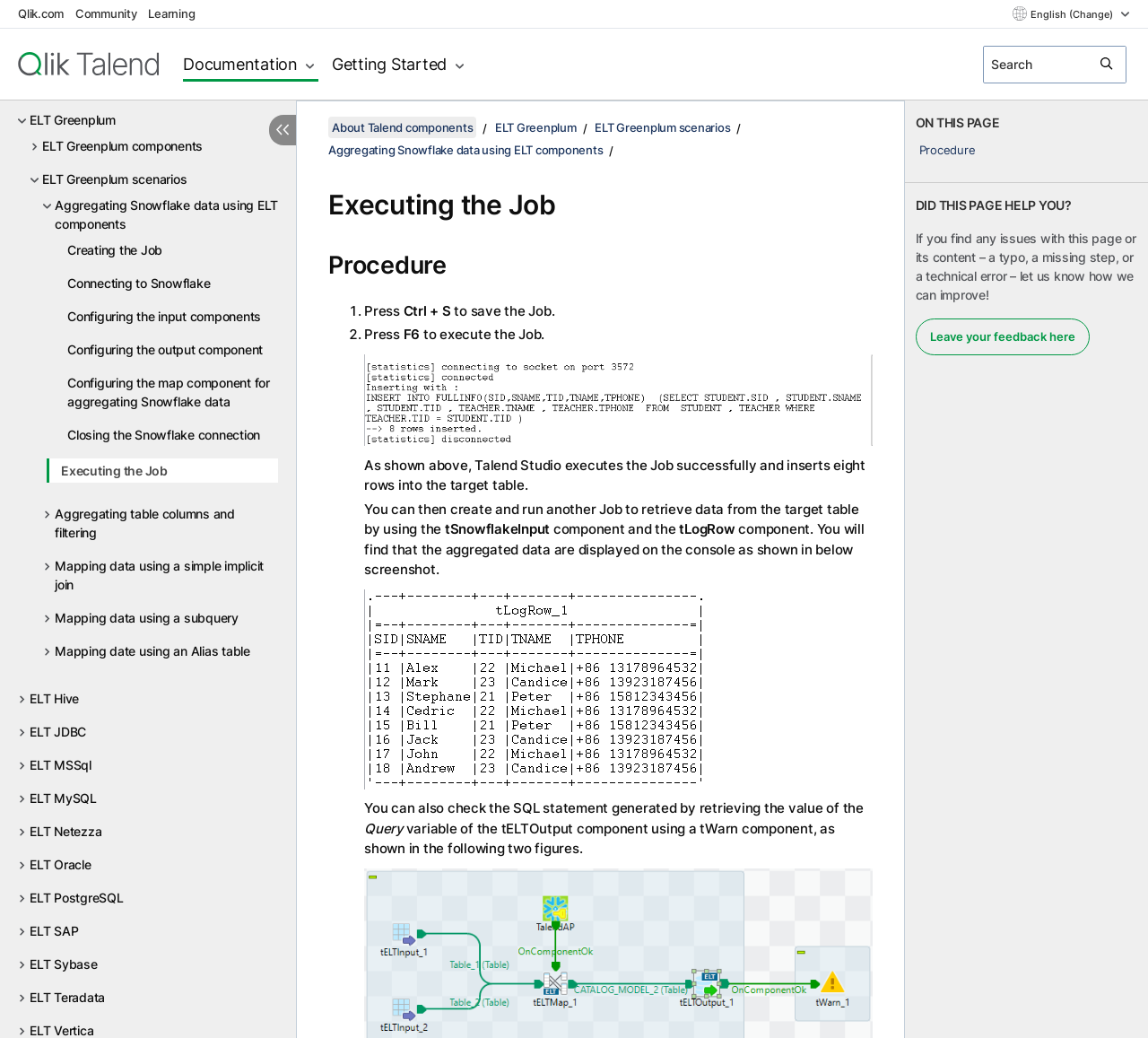Produce an elaborate caption capturing the essence of the webpage.

The webpage is a help page for Qlik Talend, with a focus on executing a job. At the top, there are several links to navigate to different sections of the website, including Qlik.com, Community, and Learning. To the right of these links, there is a language menu with English currently selected.

Below the navigation links, there is a main content area with several sections. The first section has a link to "Qlik Talend Help home" and an image. This is followed by links to "Documentation" and "Getting Started", which are both expandable.

The main content area also has a search box with a "Search" button, allowing users to search the help content. Below the search box, there is a table of contents with several tree items, including "Dropbox", "Dynamic Schema", "ElasticSearch", and "ELT Greenplum". The "ELT Greenplum" item is expanded, showing several sub-items, including "ELT Greenplum components", "ELT Greenplum scenarios", and "Executing the Job". The "Executing the Job" item is selected and has several sub-items, including "Creating the Job", "Connecting to Snowflake", and "Configuring the input components".

To the right of the main content area, there is a sidebar with two sections. The top section has a heading "ON THIS PAGE" and a link to "Procedure". The bottom section has a heading "DID THIS PAGE HELP YOU?" and a text asking users to provide feedback on the page. There is also a "Leave your feedback here" button.

At the bottom of the page, there is a breadcrumb navigation showing the path to the current page.